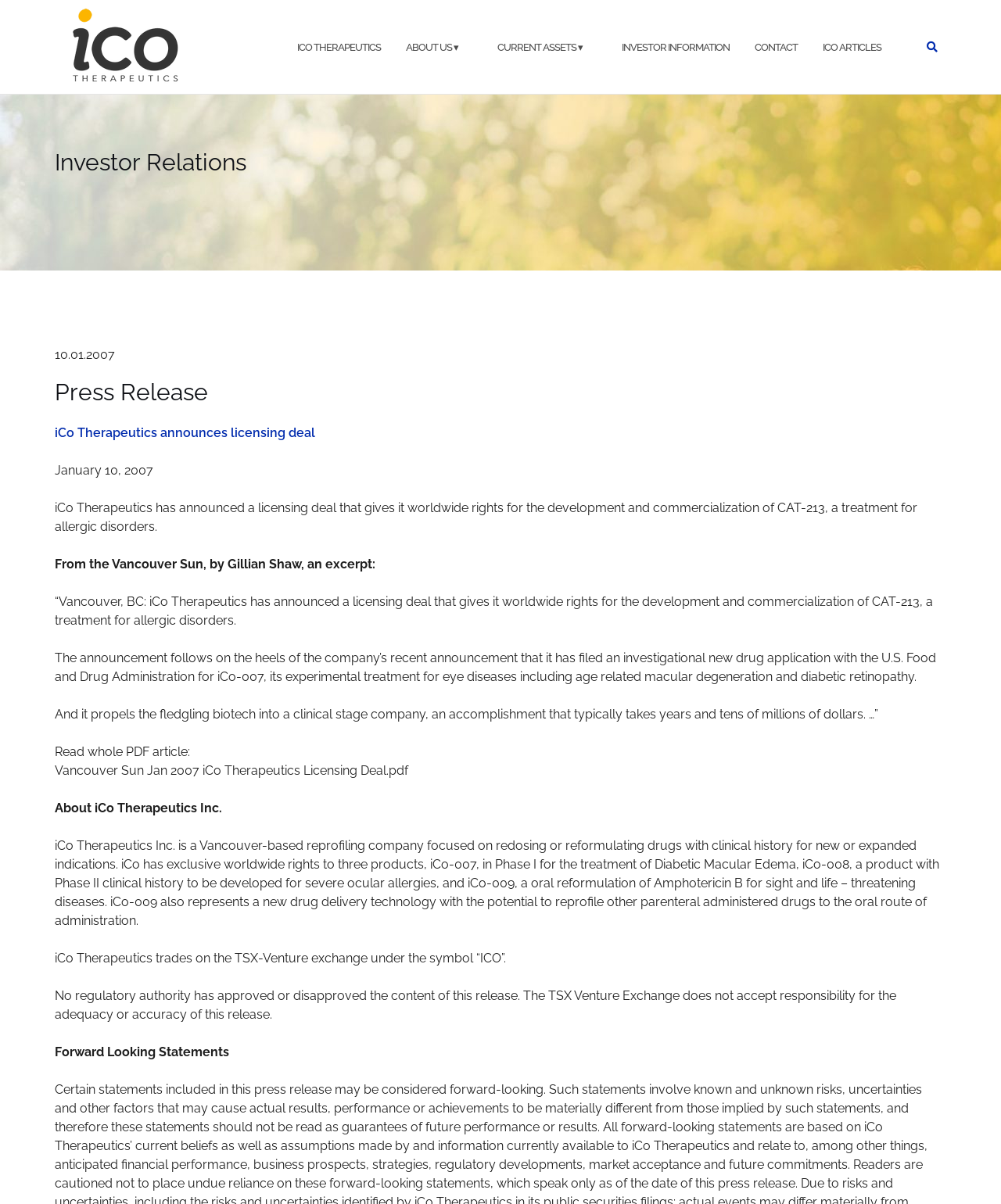Identify the bounding box coordinates for the region to click in order to carry out this instruction: "Visit the 'iCo Therapeutics' homepage". Provide the coordinates using four float numbers between 0 and 1, formatted as [left, top, right, bottom].

[0.066, 0.006, 0.184, 0.071]